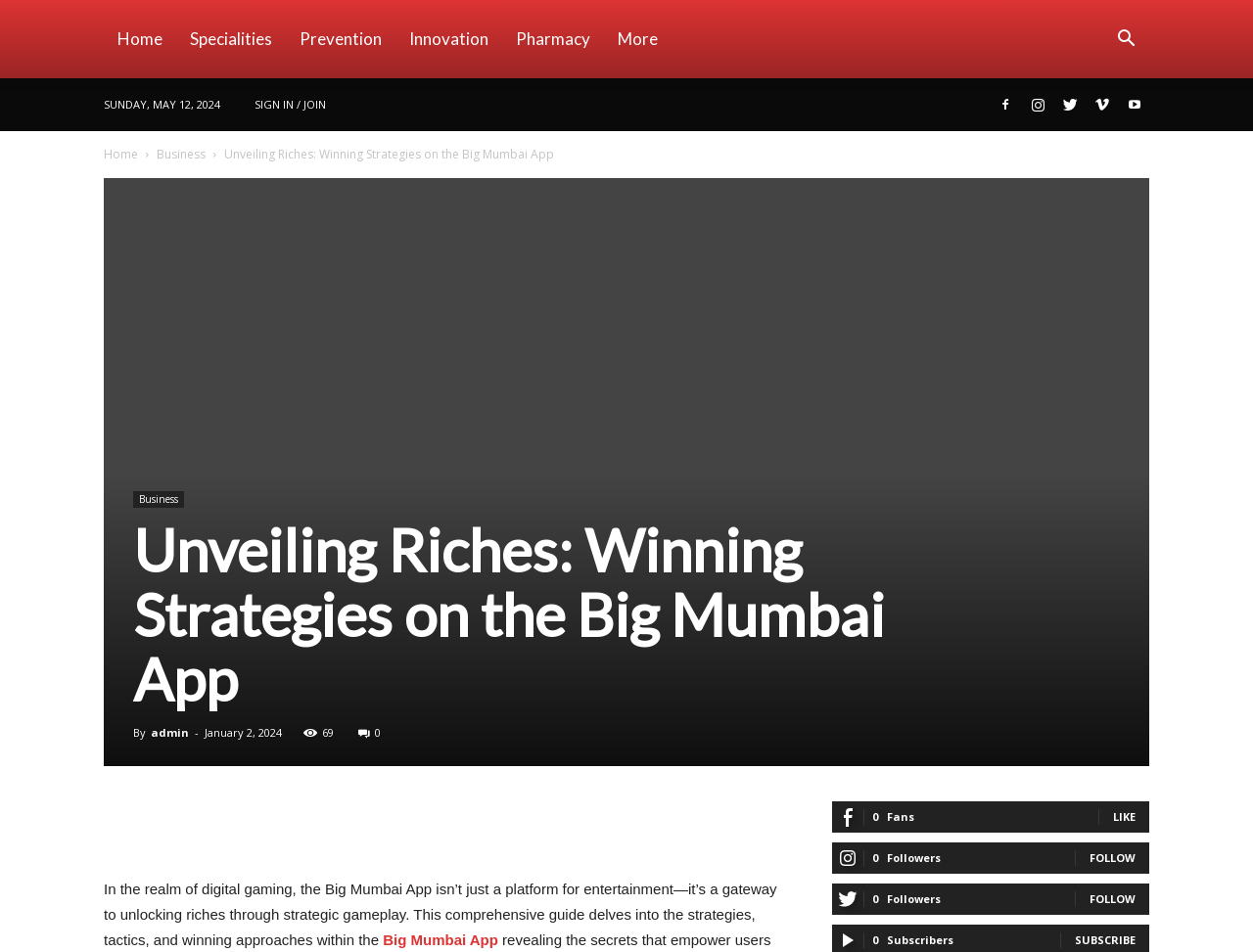Identify and provide the title of the webpage.

Unveiling Riches: Winning Strategies on the Big Mumbai App